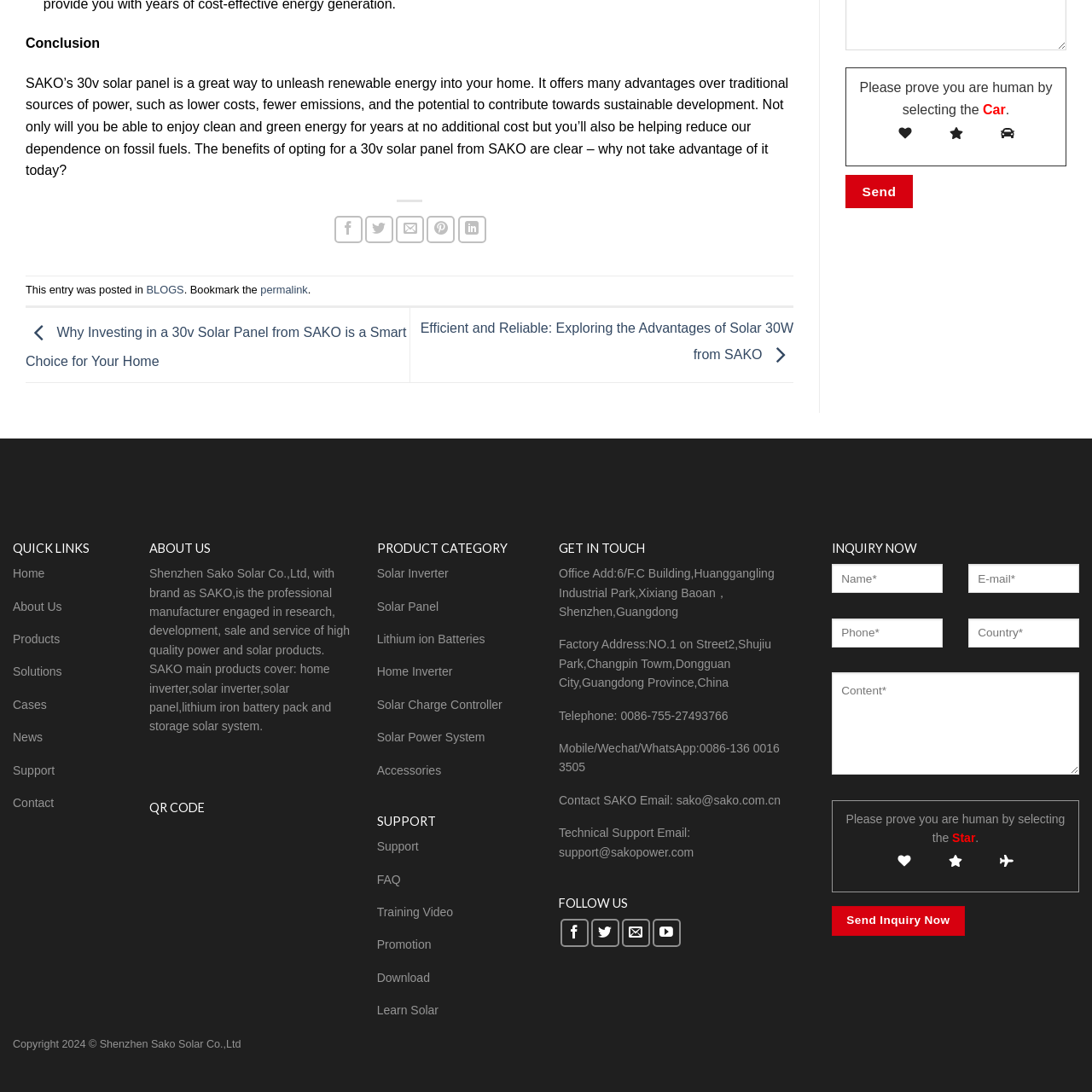Find the bounding box coordinates of the area to click in order to follow the instruction: "Send Inquiry Now".

[0.762, 0.83, 0.883, 0.857]